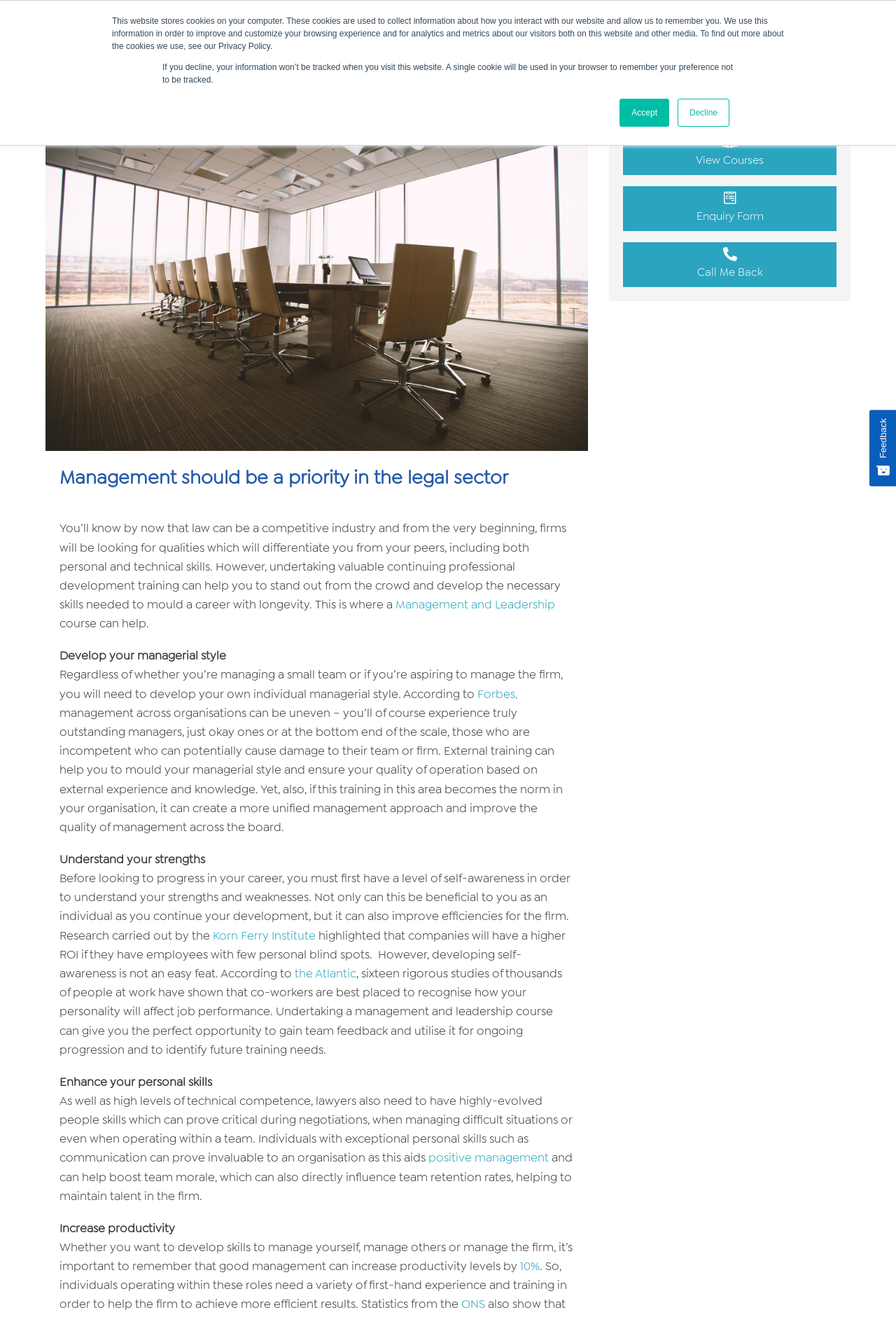Please determine the bounding box coordinates of the clickable area required to carry out the following instruction: "Contact us". The coordinates must be four float numbers between 0 and 1, represented as [left, top, right, bottom].

[0.695, 0.141, 0.934, 0.176]